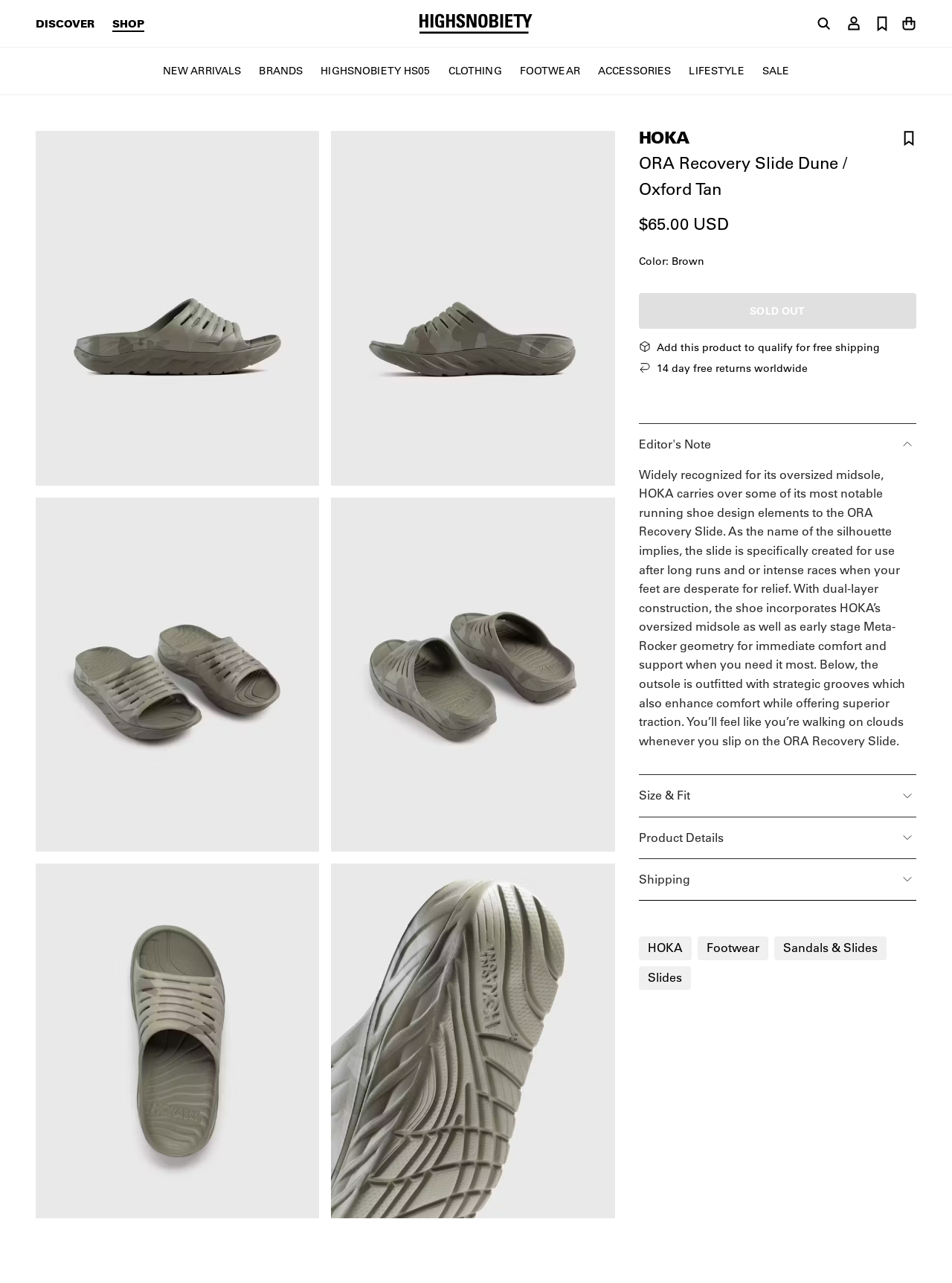Locate the bounding box coordinates for the element described below: "Discover". The coordinates must be four float values between 0 and 1, formatted as [left, top, right, bottom].

[0.038, 0.014, 0.099, 0.023]